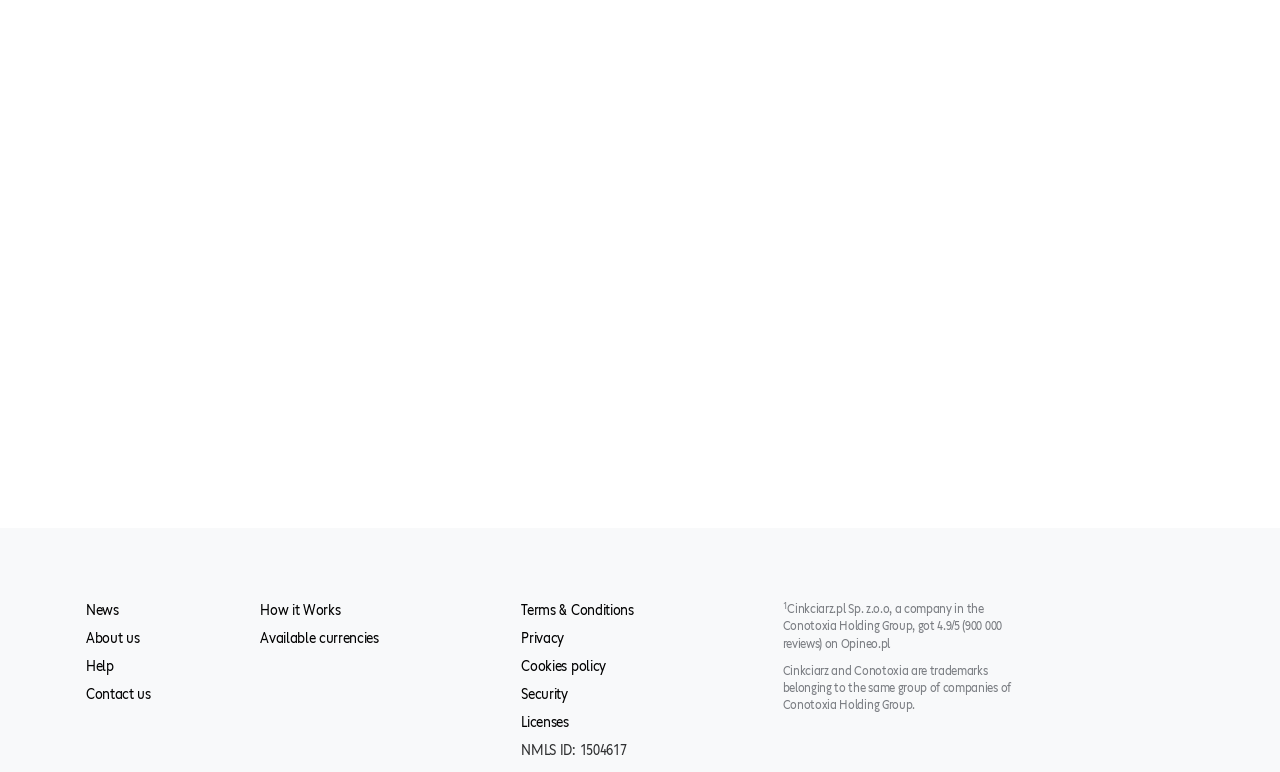What is the current exchange rate for EUR to GBP?
Using the visual information, answer the question in a single word or phrase.

0.8345